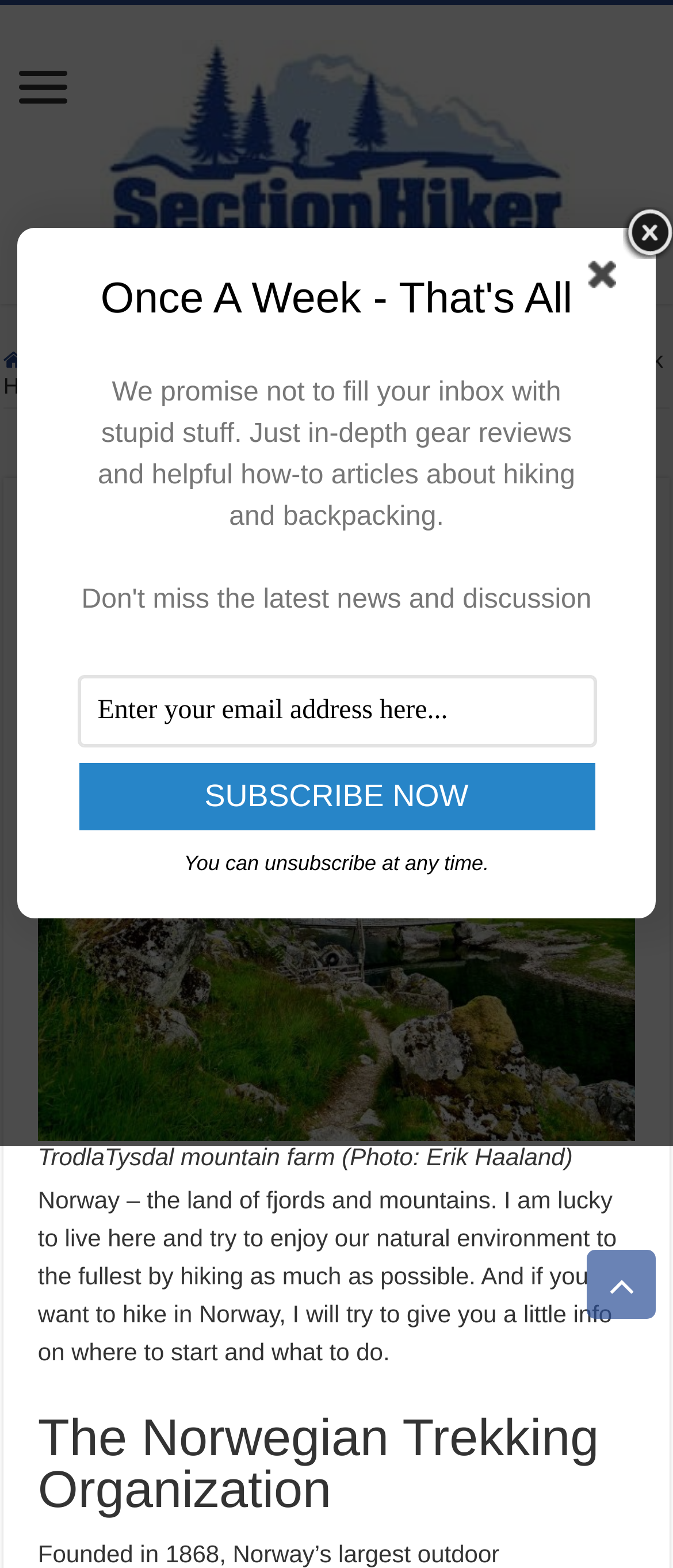Please determine the bounding box coordinates of the element's region to click in order to carry out the following instruction: "Click on the 'Home' link". The coordinates should be four float numbers between 0 and 1, i.e., [left, top, right, bottom].

[0.005, 0.221, 0.134, 0.238]